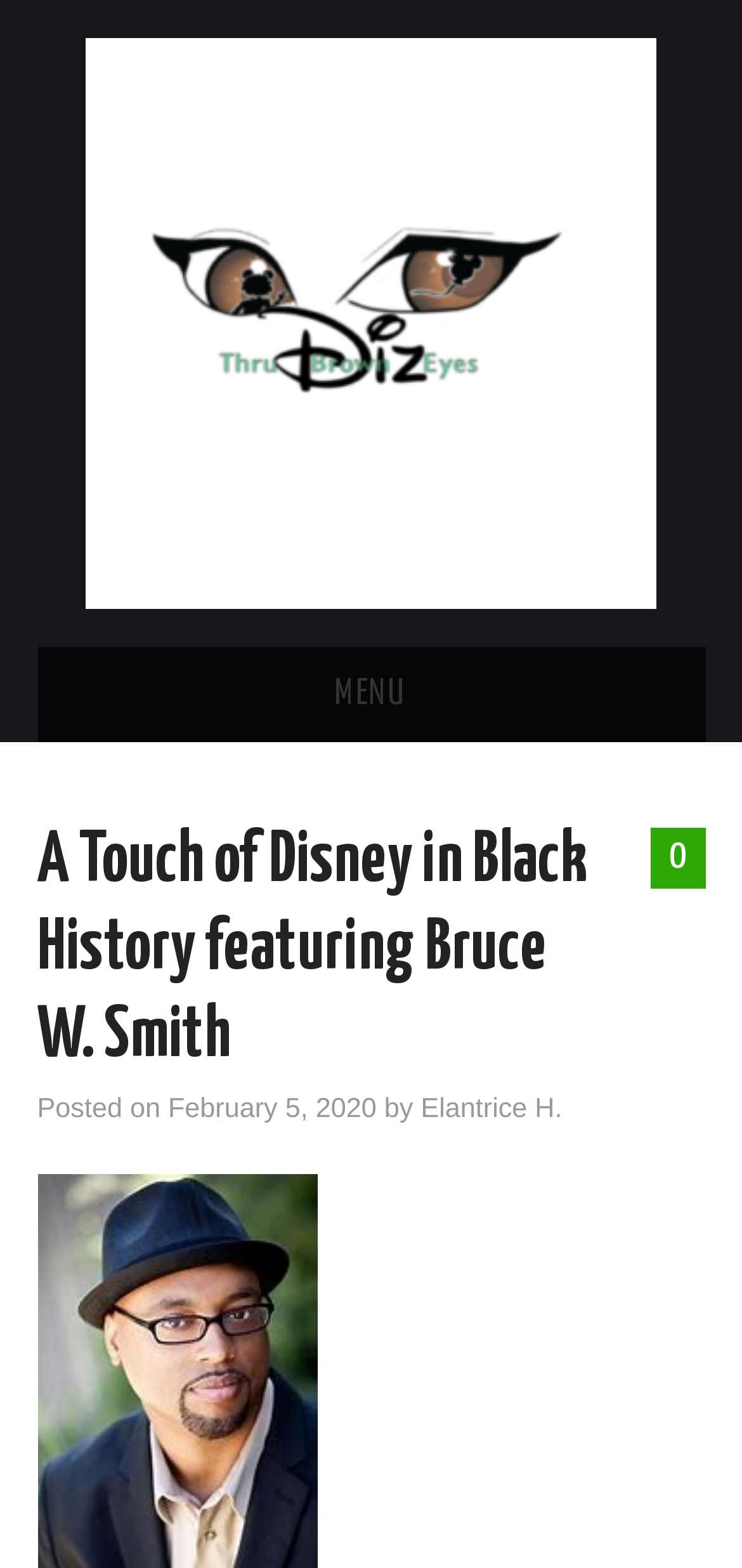Provide the bounding box coordinates, formatted as (top-left x, top-left y, bottom-right x, bottom-right y), with all values being floating point numbers between 0 and 1. Identify the bounding box of the UI element that matches the description: title="Diz Thru Brown Eyes"

[0.115, 0.196, 0.885, 0.216]